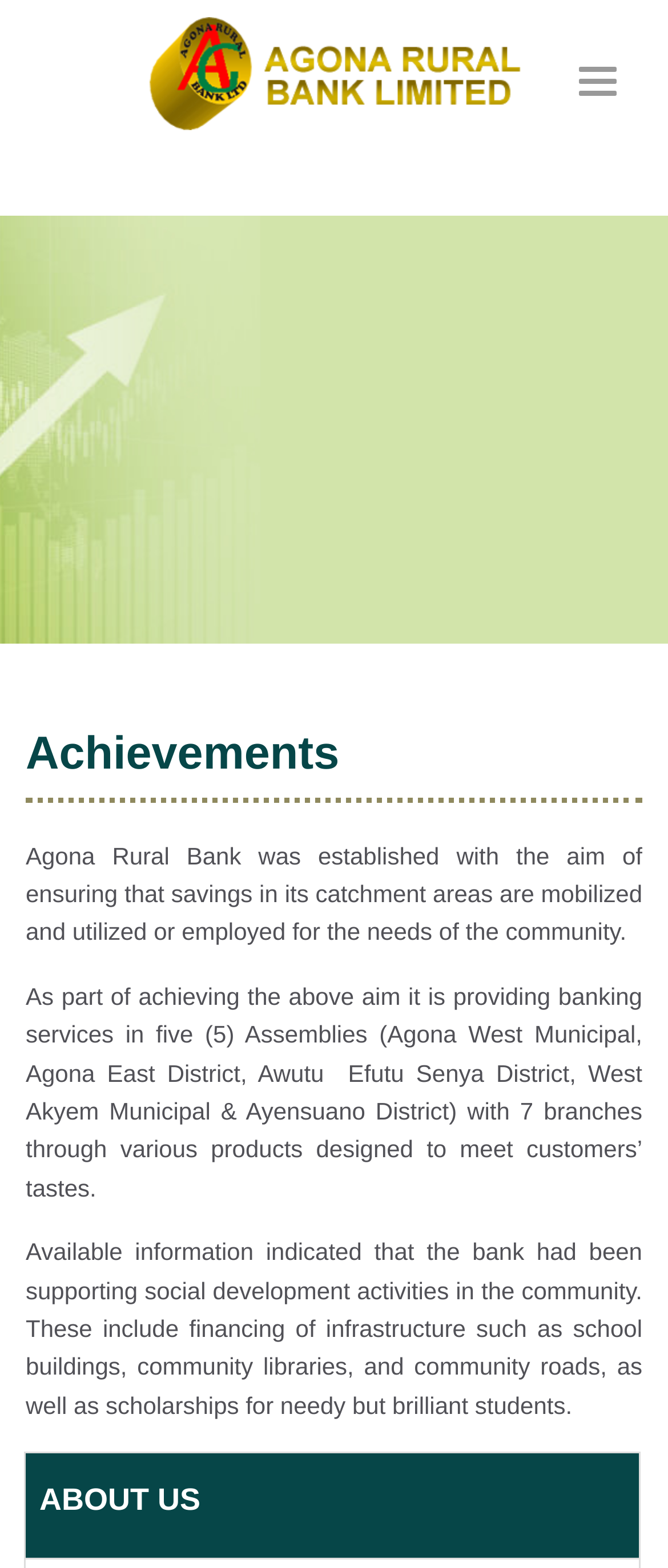Give a short answer to this question using one word or a phrase:
What is the section title of the current webpage?

ABOUT US